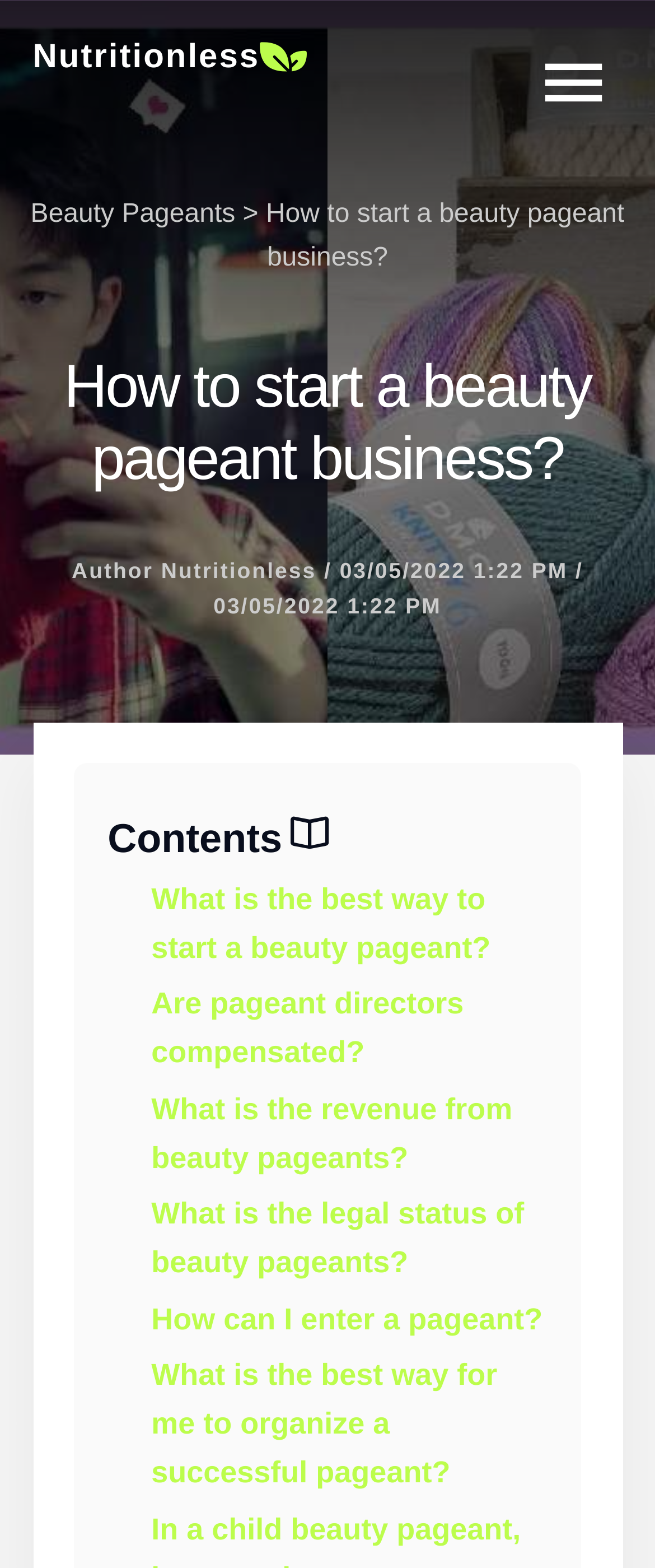When was the article published?
Can you give a detailed and elaborate answer to the question?

The publication date is mentioned below the main heading 'How to start a beauty pageant business?' as '03/05/2022'.